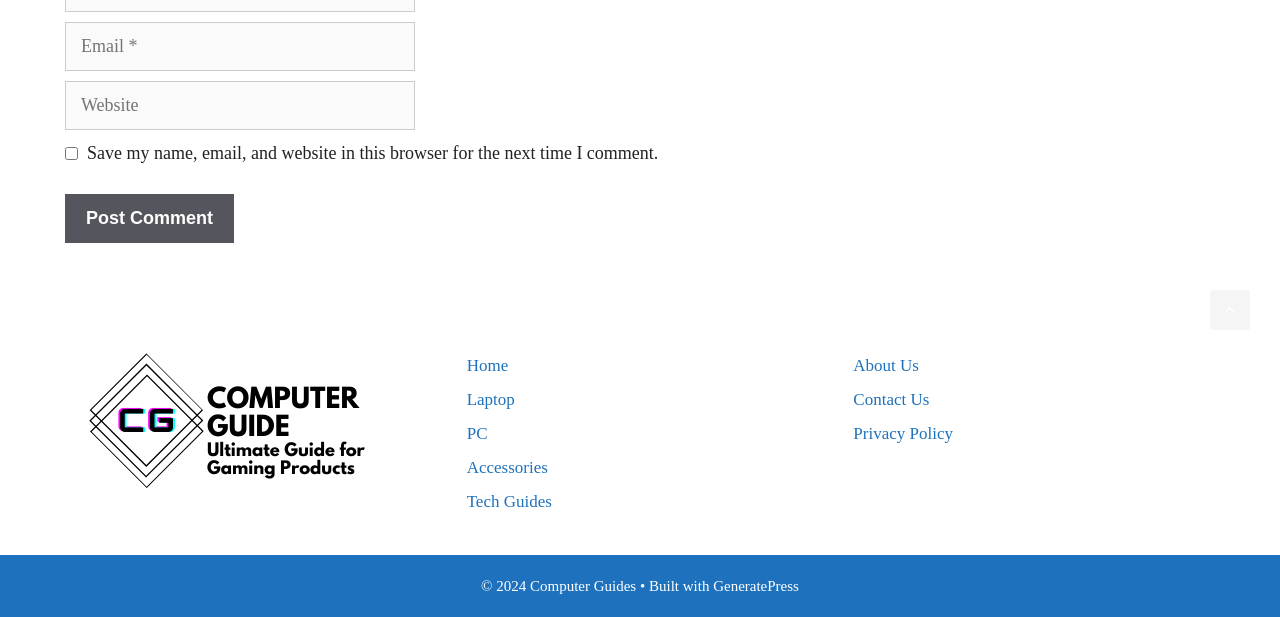Please identify the bounding box coordinates of the area that needs to be clicked to fulfill the following instruction: "Go to About Us page."

[0.667, 0.578, 0.718, 0.609]